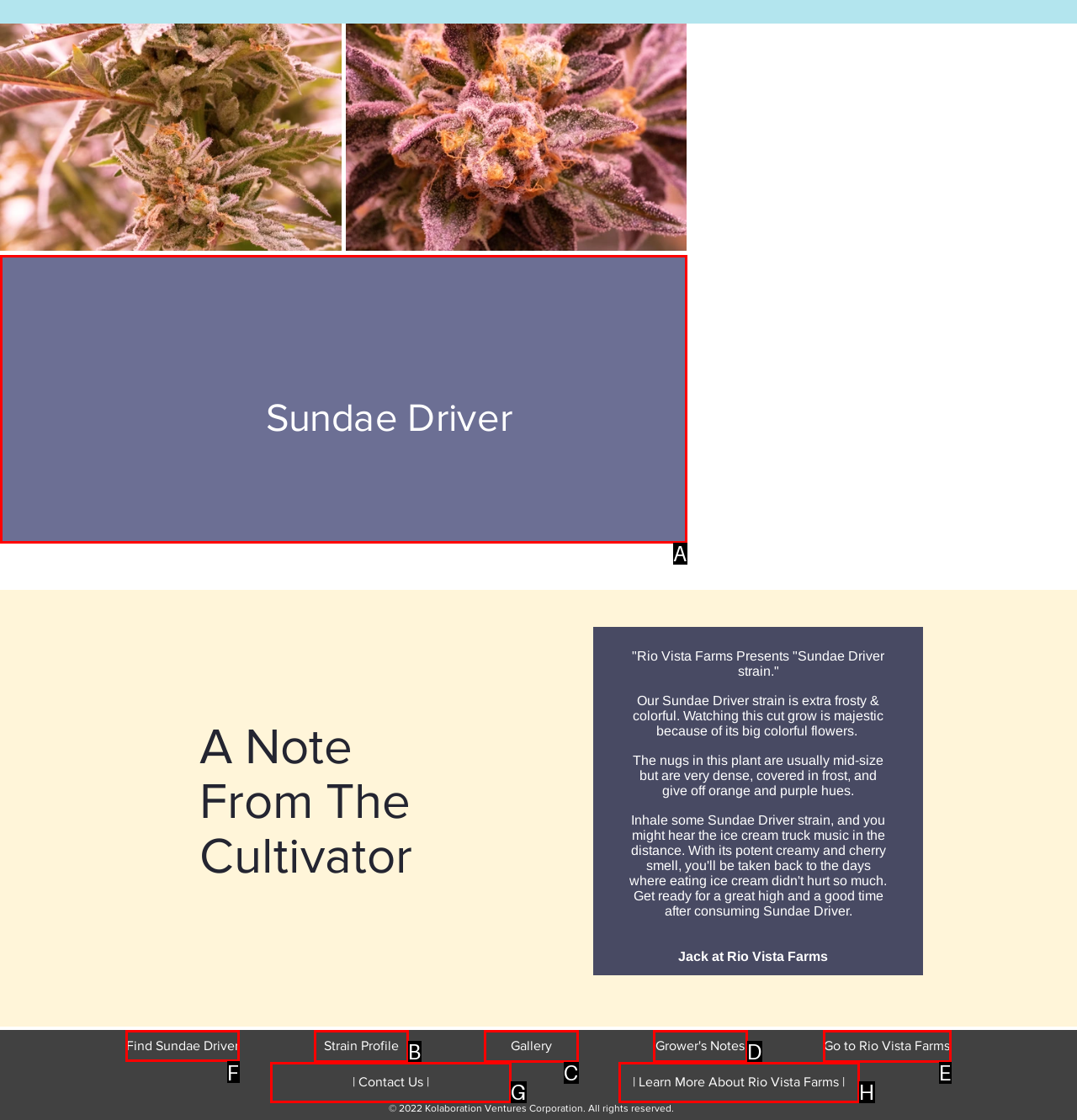Determine the HTML element to be clicked to complete the task: Find Sundae Driver. Answer by giving the letter of the selected option.

F